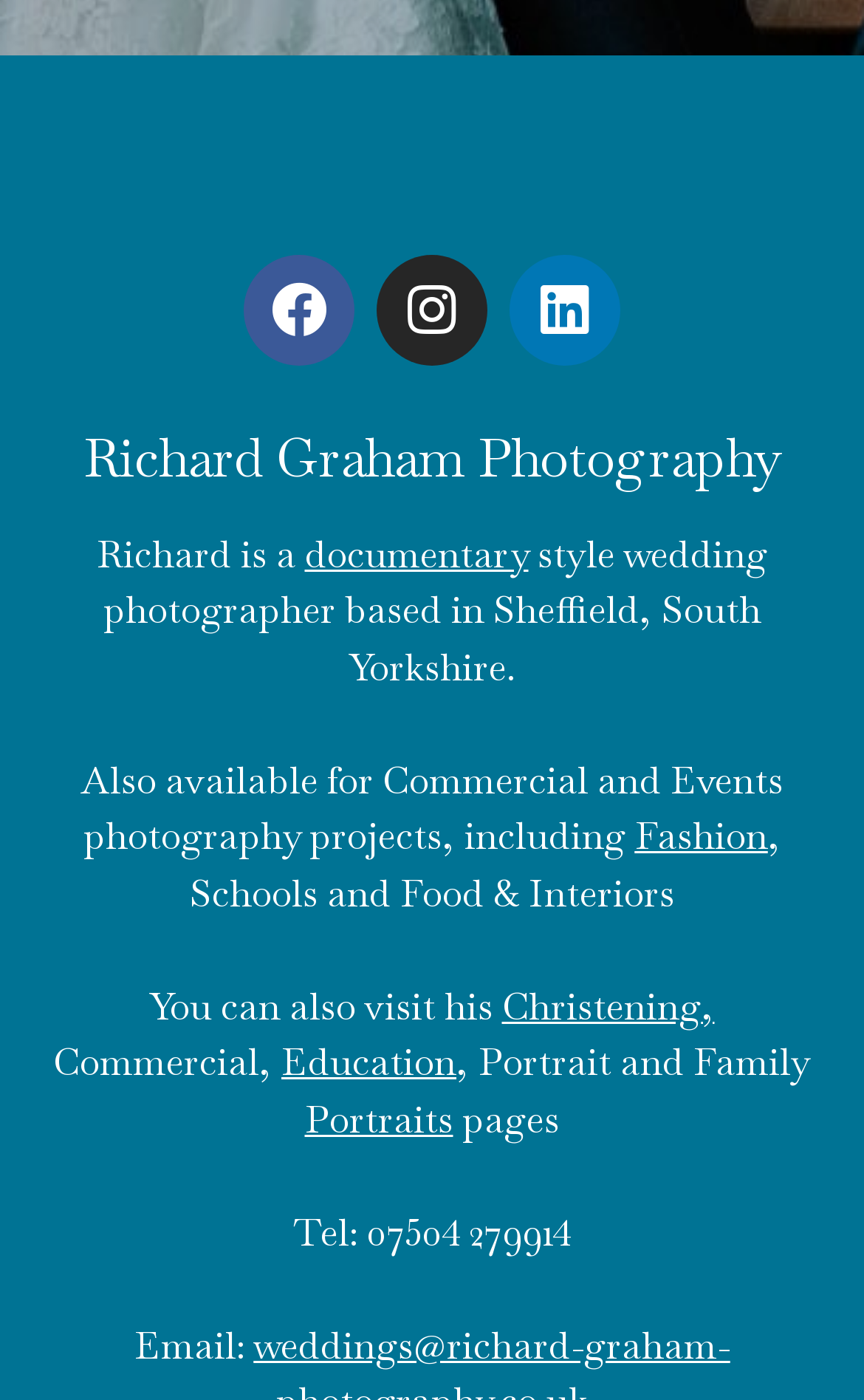Determine the bounding box coordinates for the HTML element mentioned in the following description: "Family Portraits". The coordinates should be a list of four floats ranging from 0 to 1, represented as [left, top, right, bottom].

[0.353, 0.741, 0.938, 0.816]